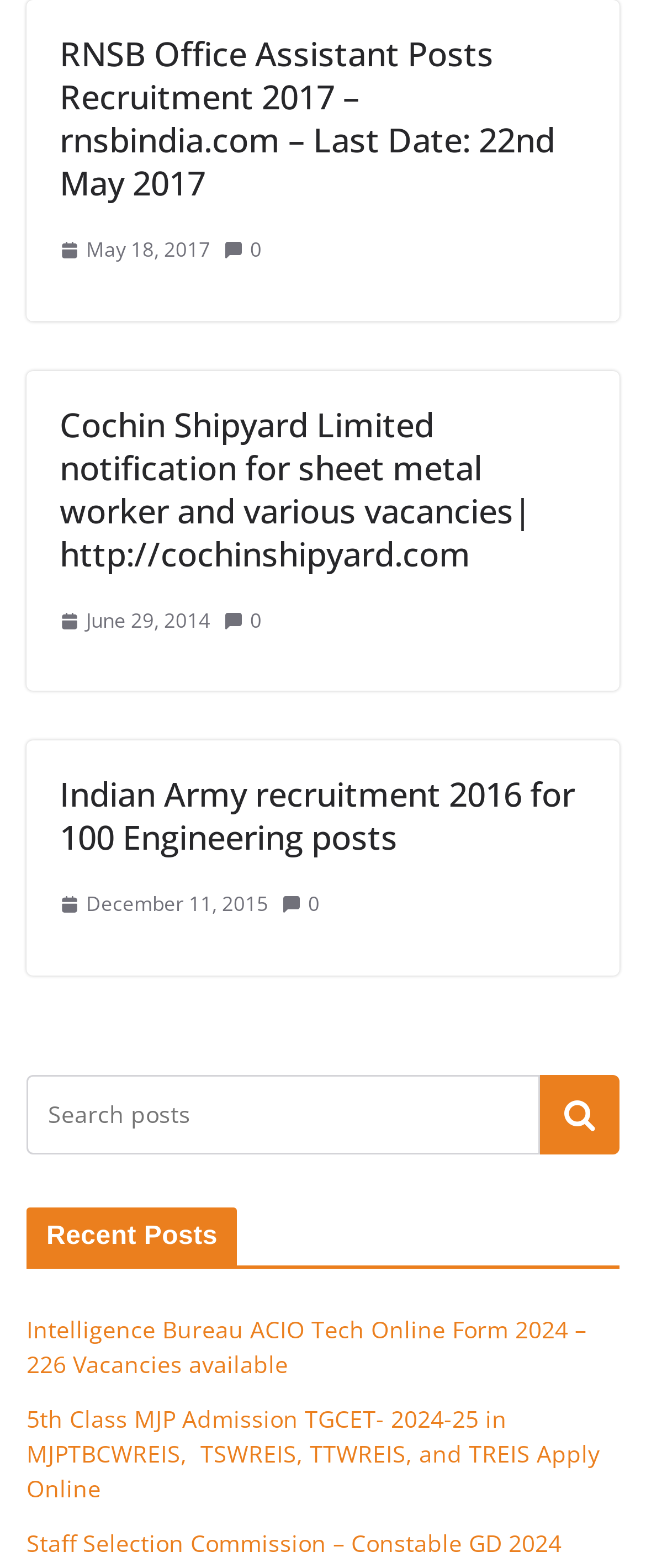Answer the question below in one word or phrase:
How many recent posts are listed?

2